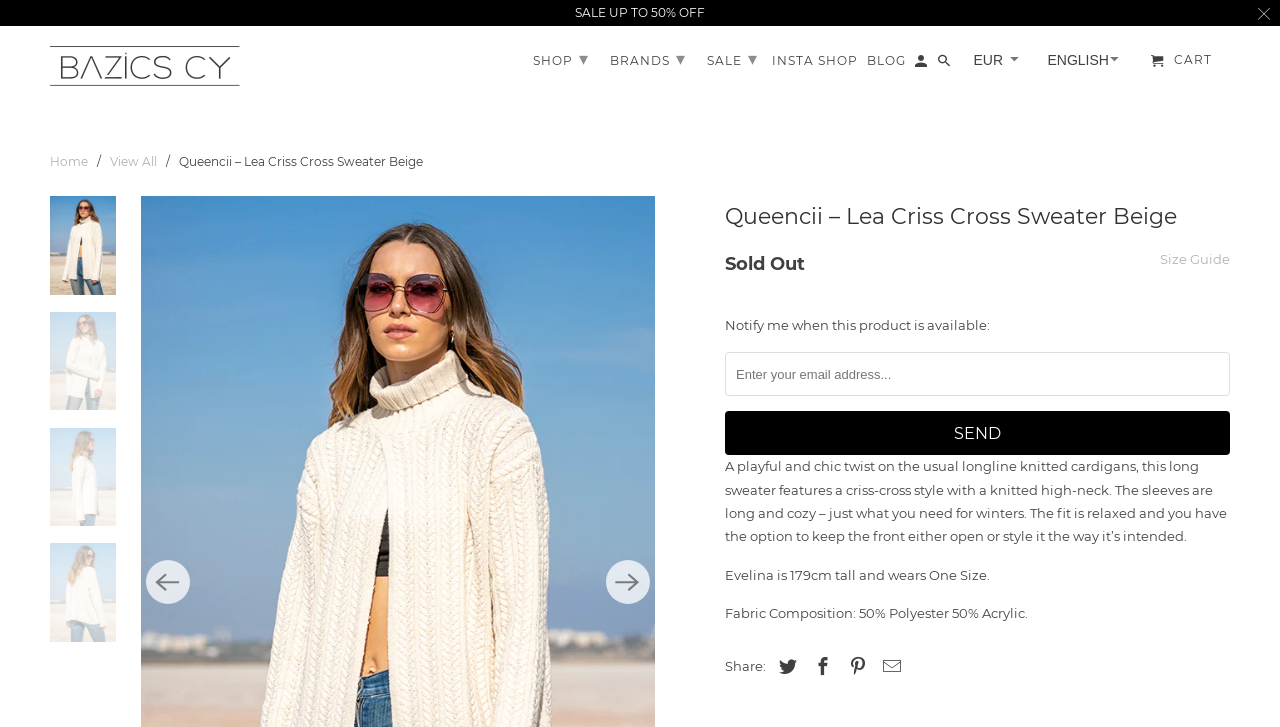What is the purpose of the 'Notify me when this product is available' feature?
Refer to the image and respond with a one-word or short-phrase answer.

To notify when product is available